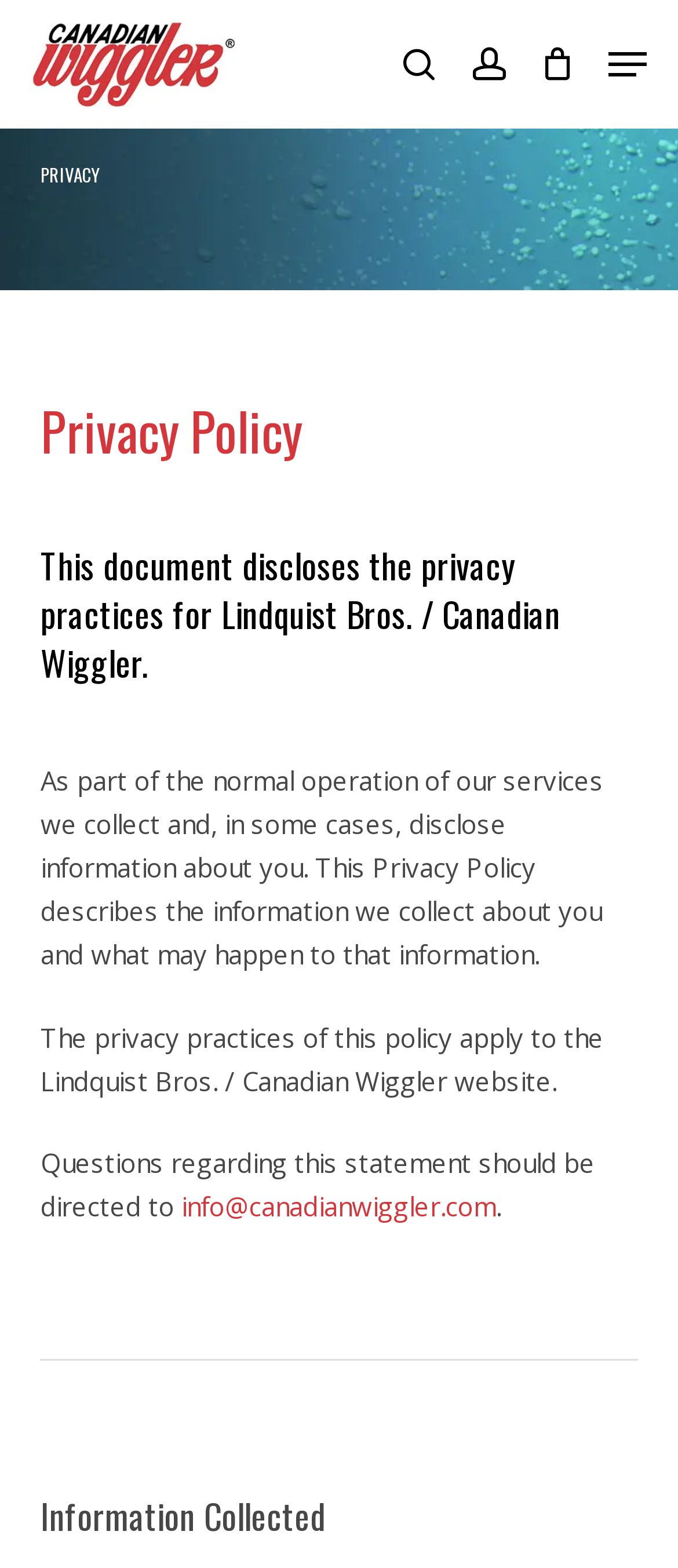Please determine the bounding box coordinates for the UI element described here. Use the format (top-left x, top-left y, bottom-right x, bottom-right y) with values bounded between 0 and 1: Close Search

[0.871, 0.096, 0.932, 0.115]